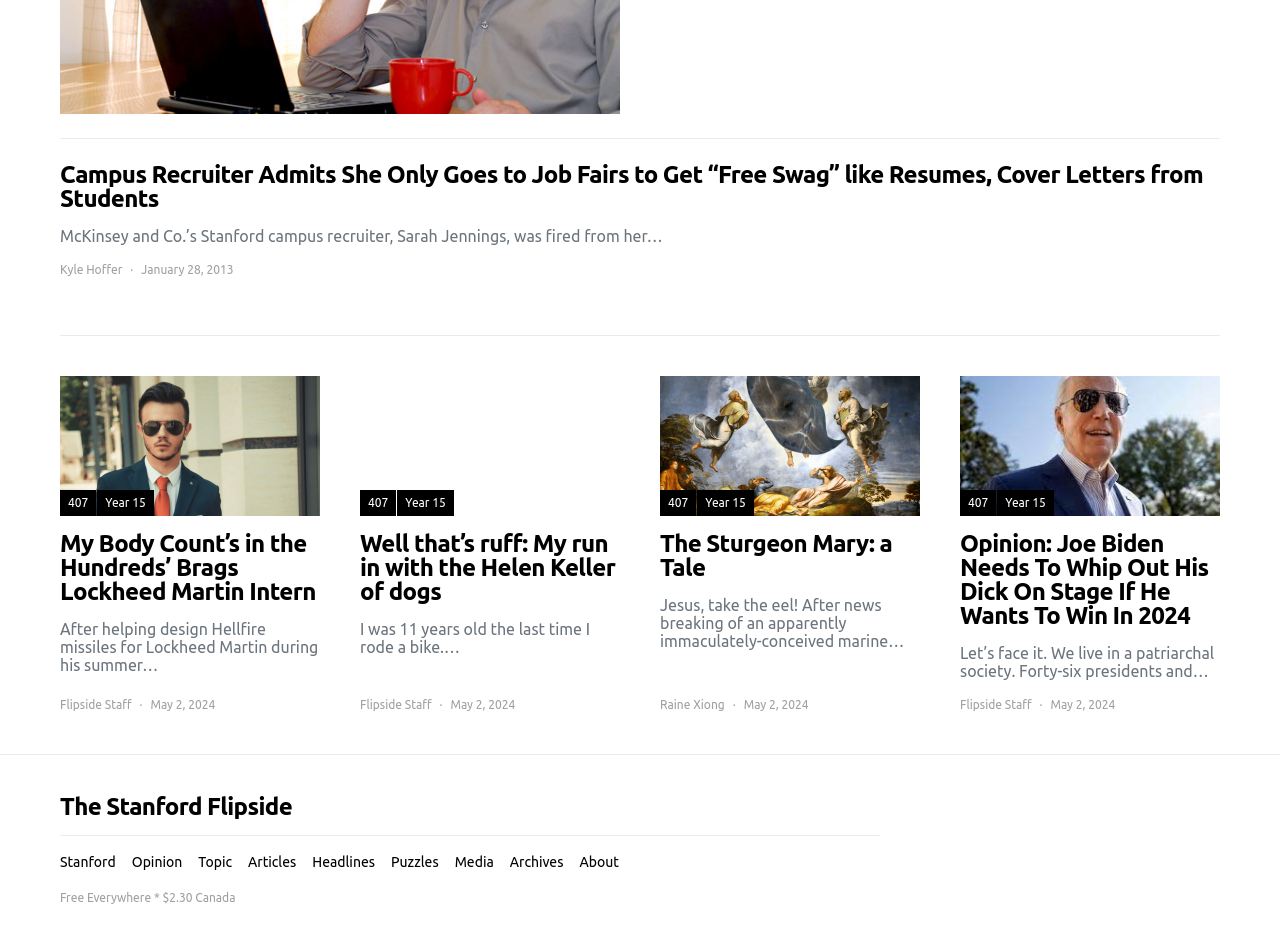Identify the bounding box of the UI element described as follows: "About". Provide the coordinates as four float numbers in the range of 0 to 1 [left, top, right, bottom].

[0.446, 0.9, 0.49, 0.922]